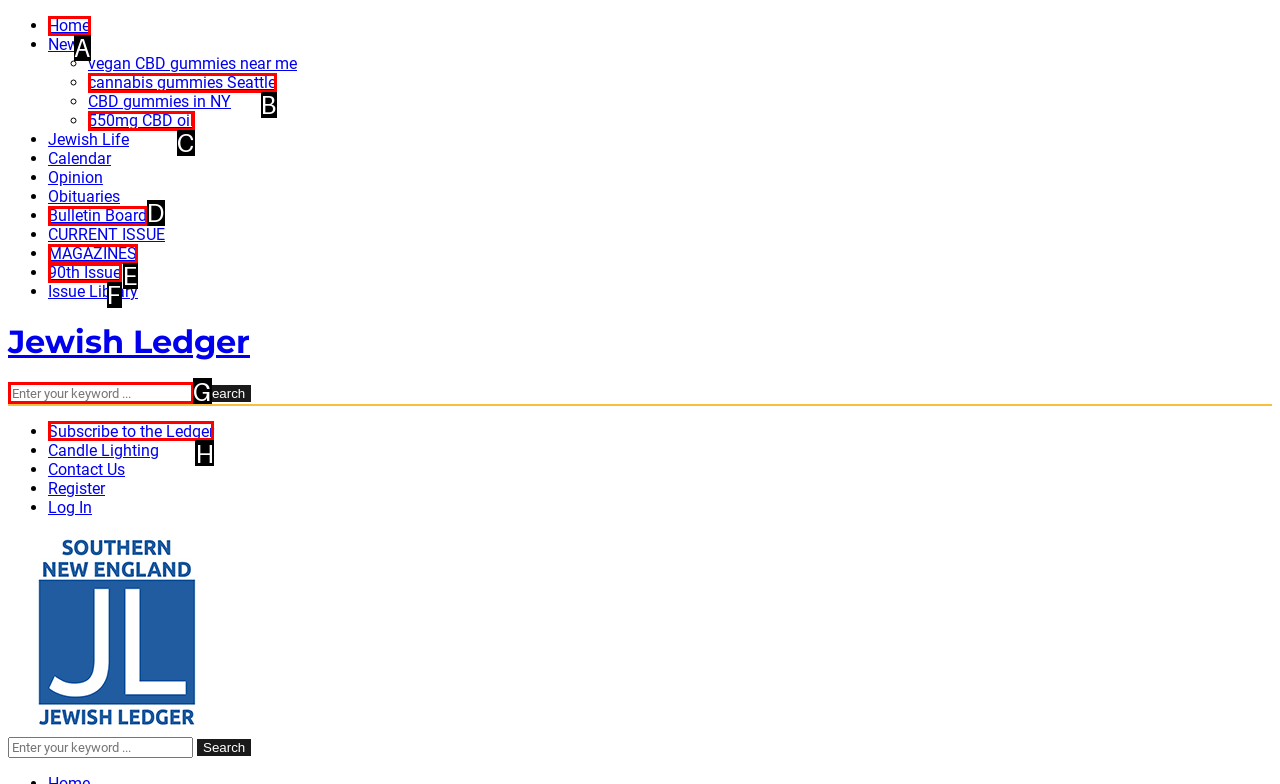Select the HTML element that needs to be clicked to perform the task: Subscribe to the Ledger. Reply with the letter of the chosen option.

H